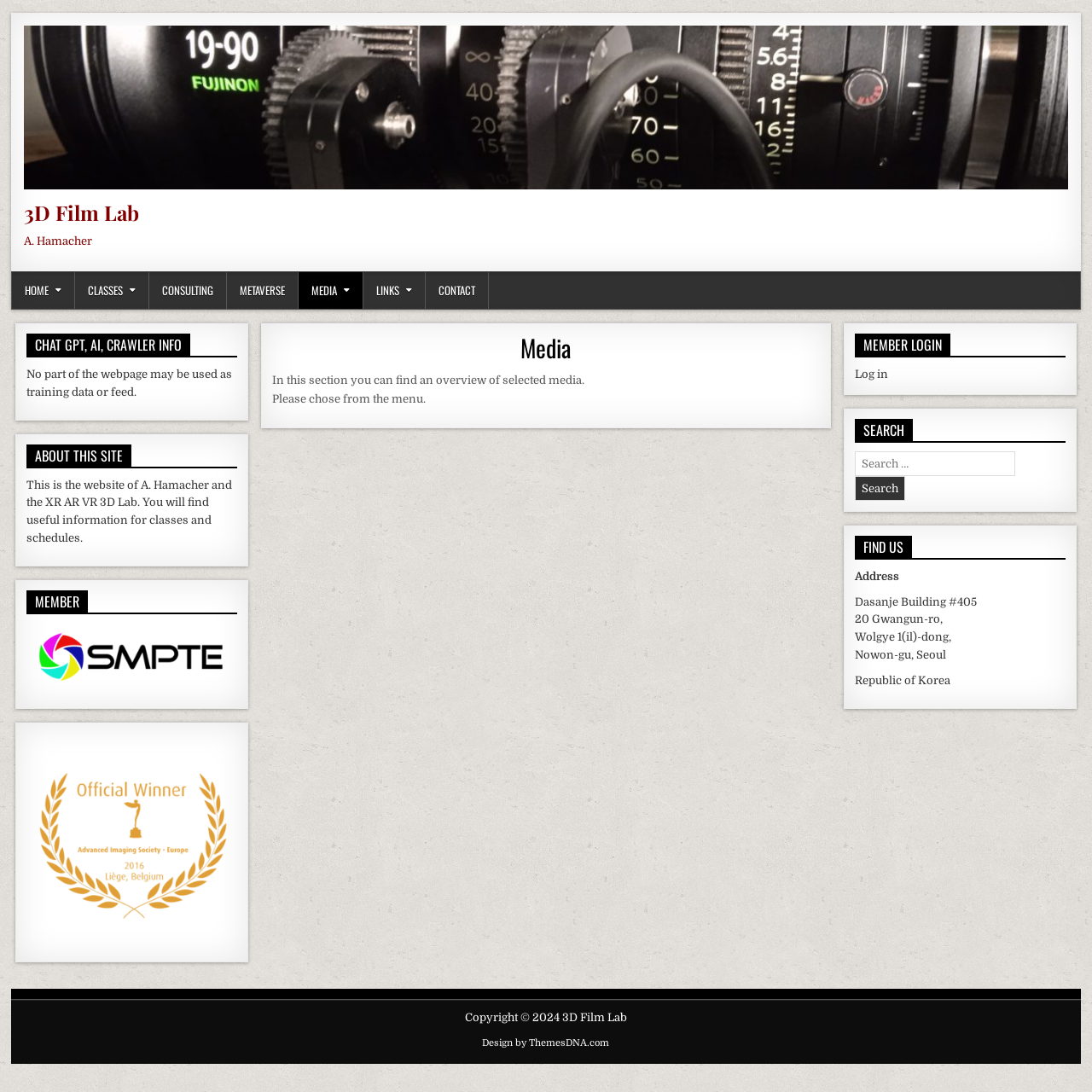Please identify the bounding box coordinates of the element I should click to complete this instruction: 'Check the address of the 3D Film Lab'. The coordinates should be given as four float numbers between 0 and 1, like this: [left, top, right, bottom].

[0.783, 0.522, 0.823, 0.533]